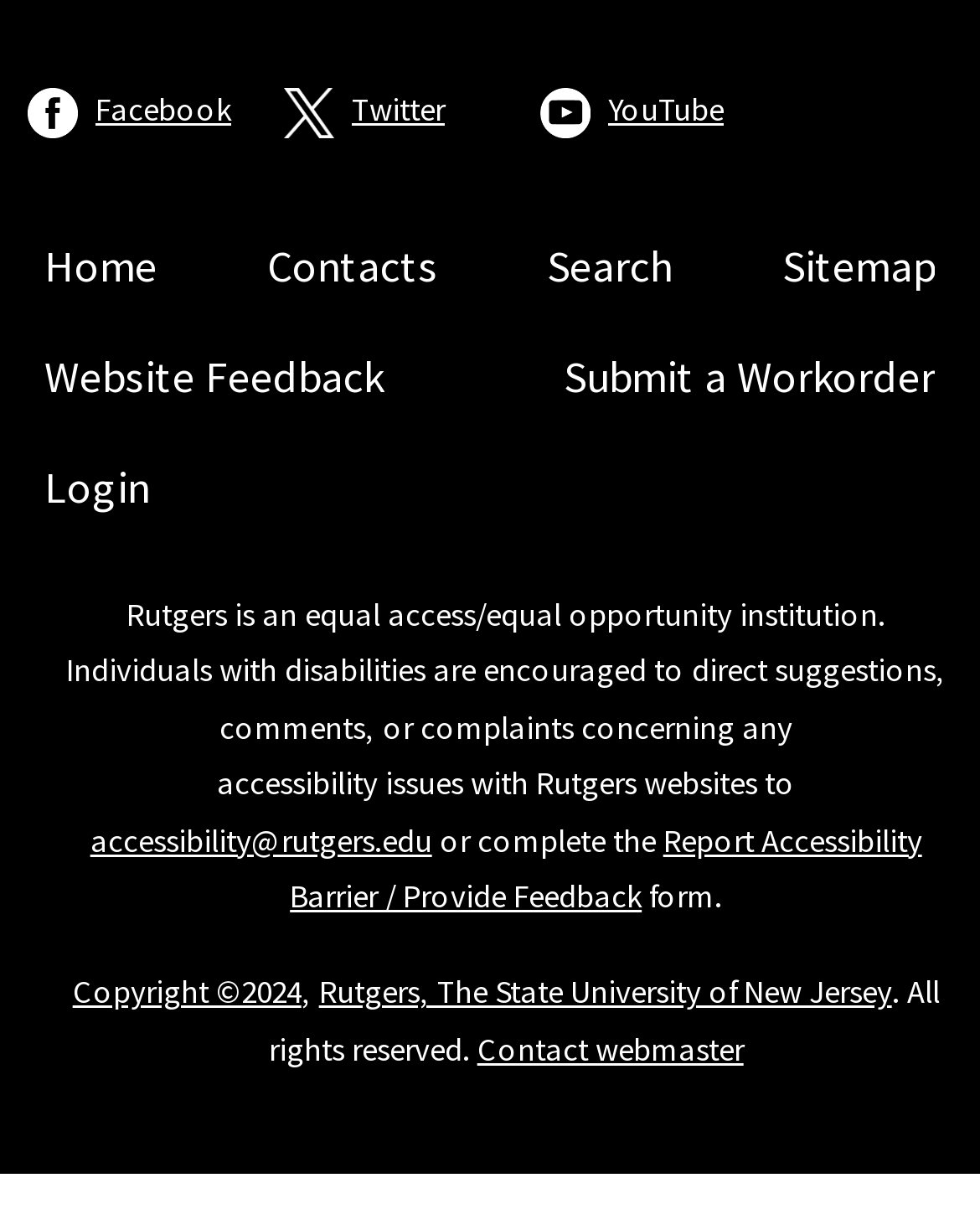Could you highlight the region that needs to be clicked to execute the instruction: "Go to Home"?

[0.045, 0.192, 0.16, 0.247]